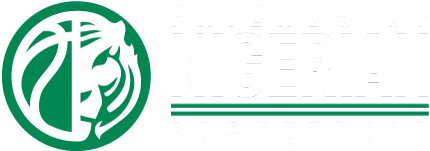Provide a comprehensive description of the image.

The image features the logo of the Friends of Nigerian Basketball, showcasing a stylized basketball player alongside a lion's head, symbolizing strength and spirit in the sport. Enclosed within a circular design, the logo is predominantly green, representing growth and unity, with the words "NIGERIAN BASKETBALL" prominently displayed. This logo reflects the passionate support for basketball in Nigeria and emphasizes the organization's aim to uplift and promote the game within the community and beyond.